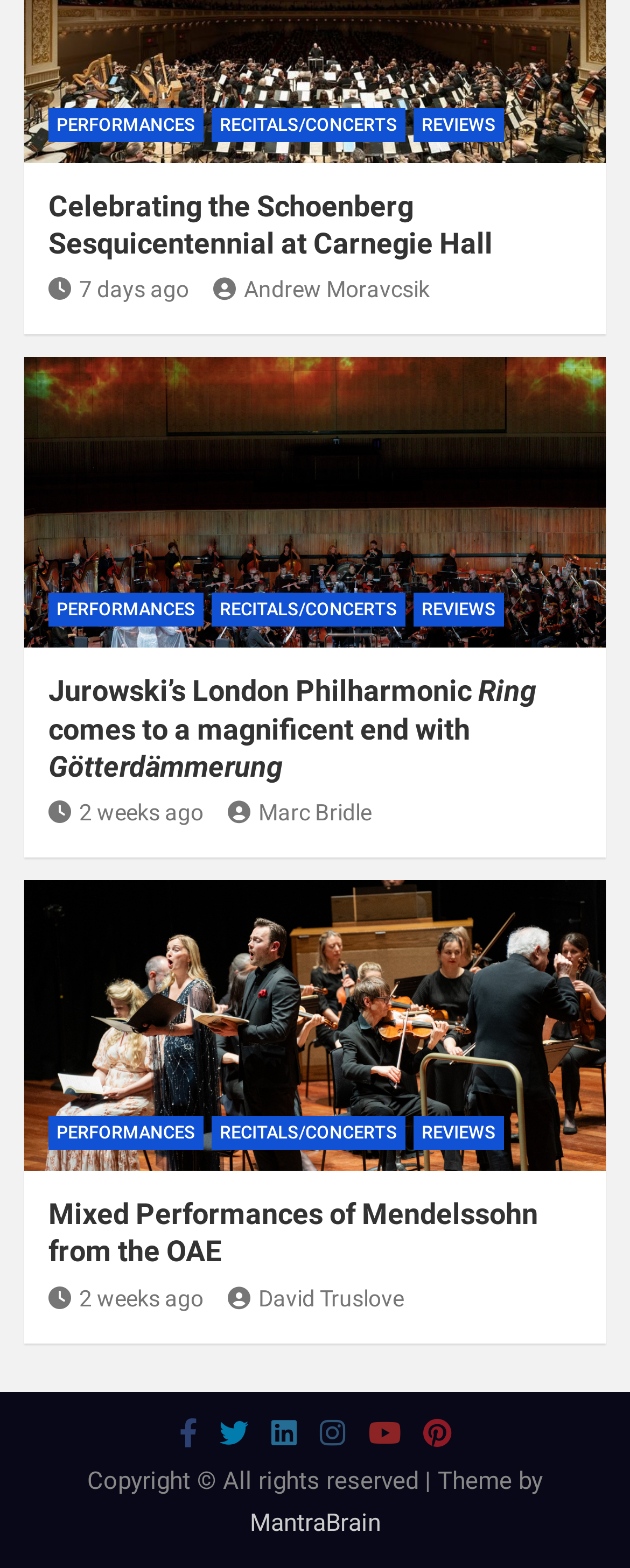Use a single word or phrase to answer the question: What is the name of the theme provider?

MantraBrain